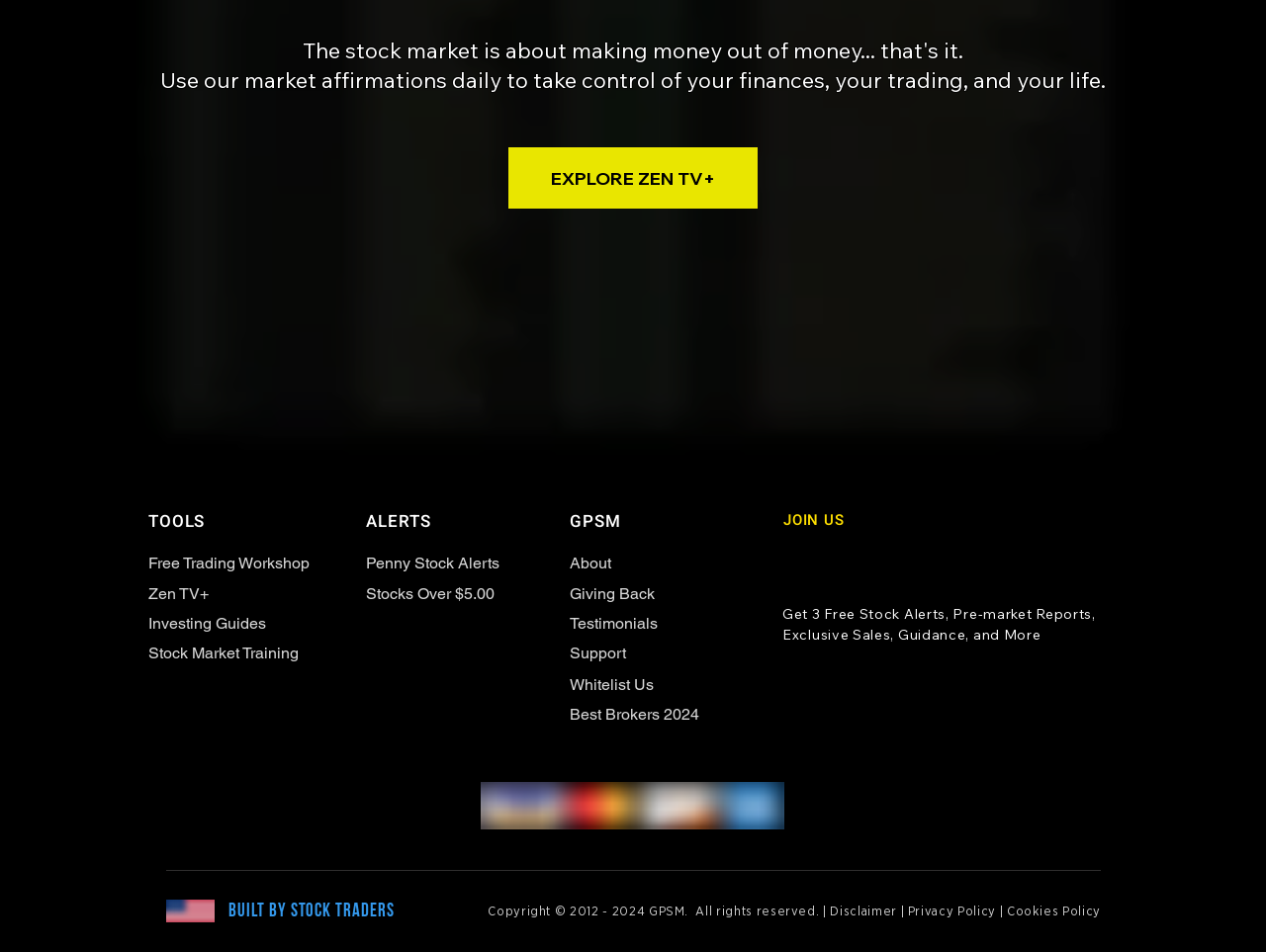Specify the bounding box coordinates of the area that needs to be clicked to achieve the following instruction: "View penny stock alerts".

[0.289, 0.581, 0.399, 0.602]